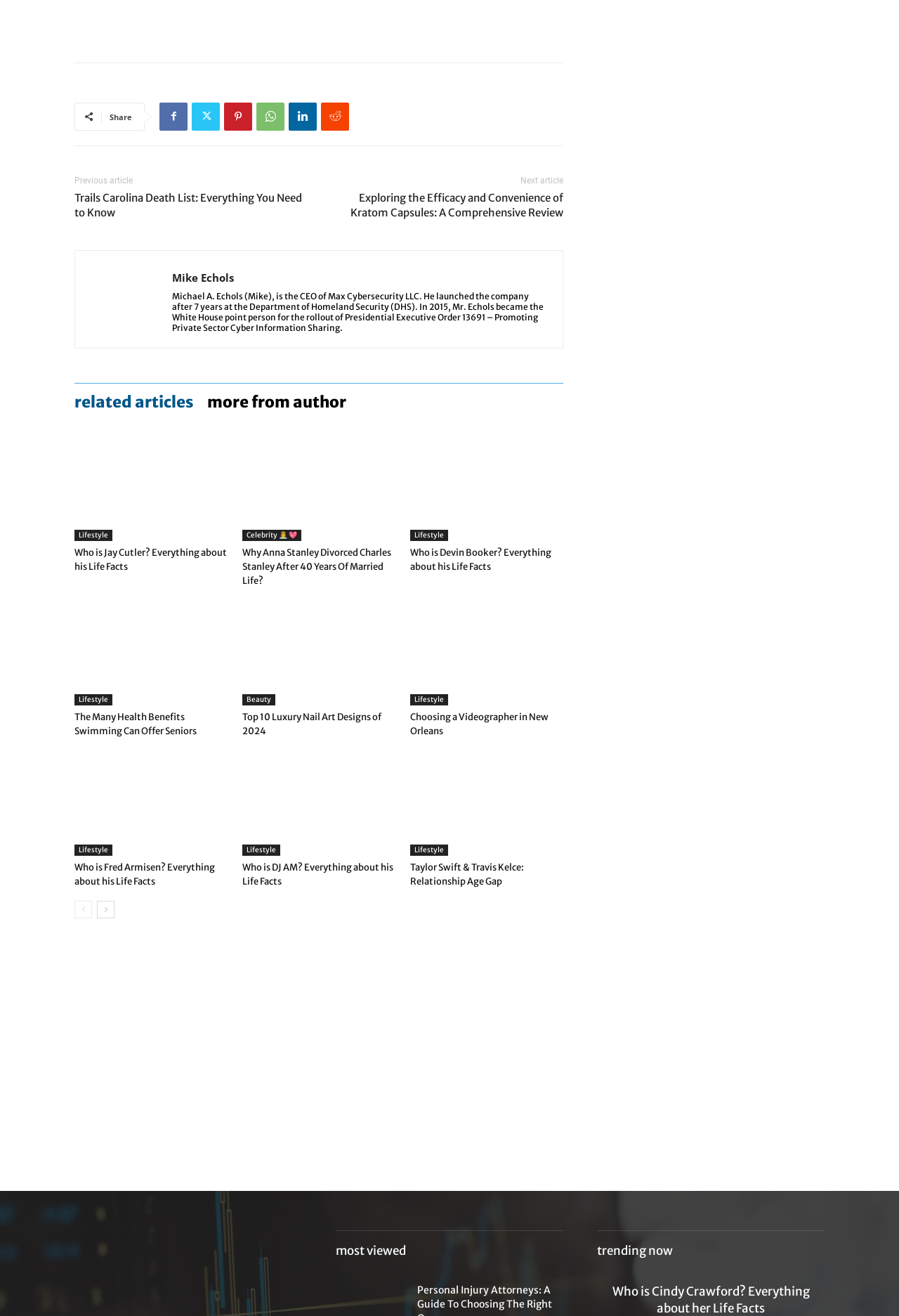What is the category of the article about Nail Designs?
Based on the visual content, answer with a single word or a brief phrase.

Beauty